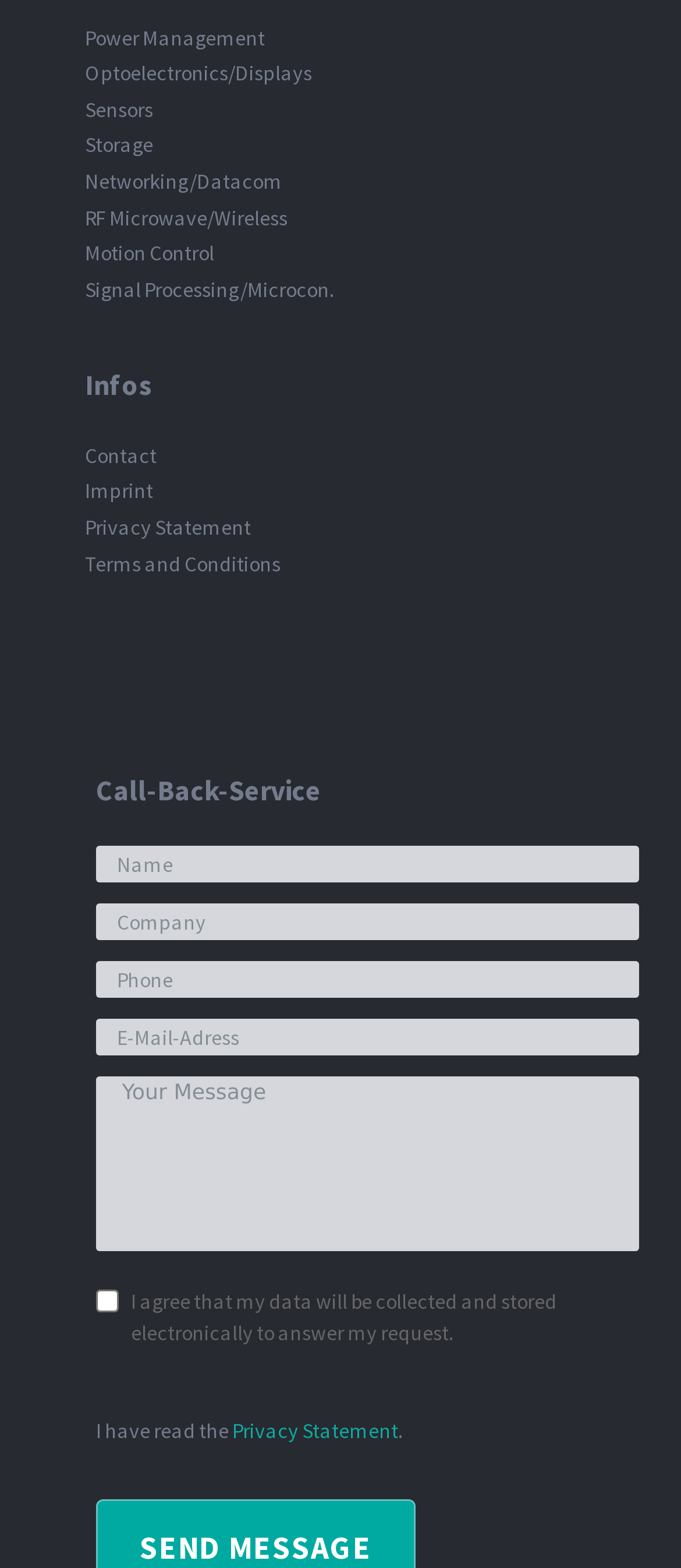Determine the bounding box coordinates for the area that needs to be clicked to fulfill this task: "Click on Contact". The coordinates must be given as four float numbers between 0 and 1, i.e., [left, top, right, bottom].

[0.125, 0.281, 0.23, 0.301]